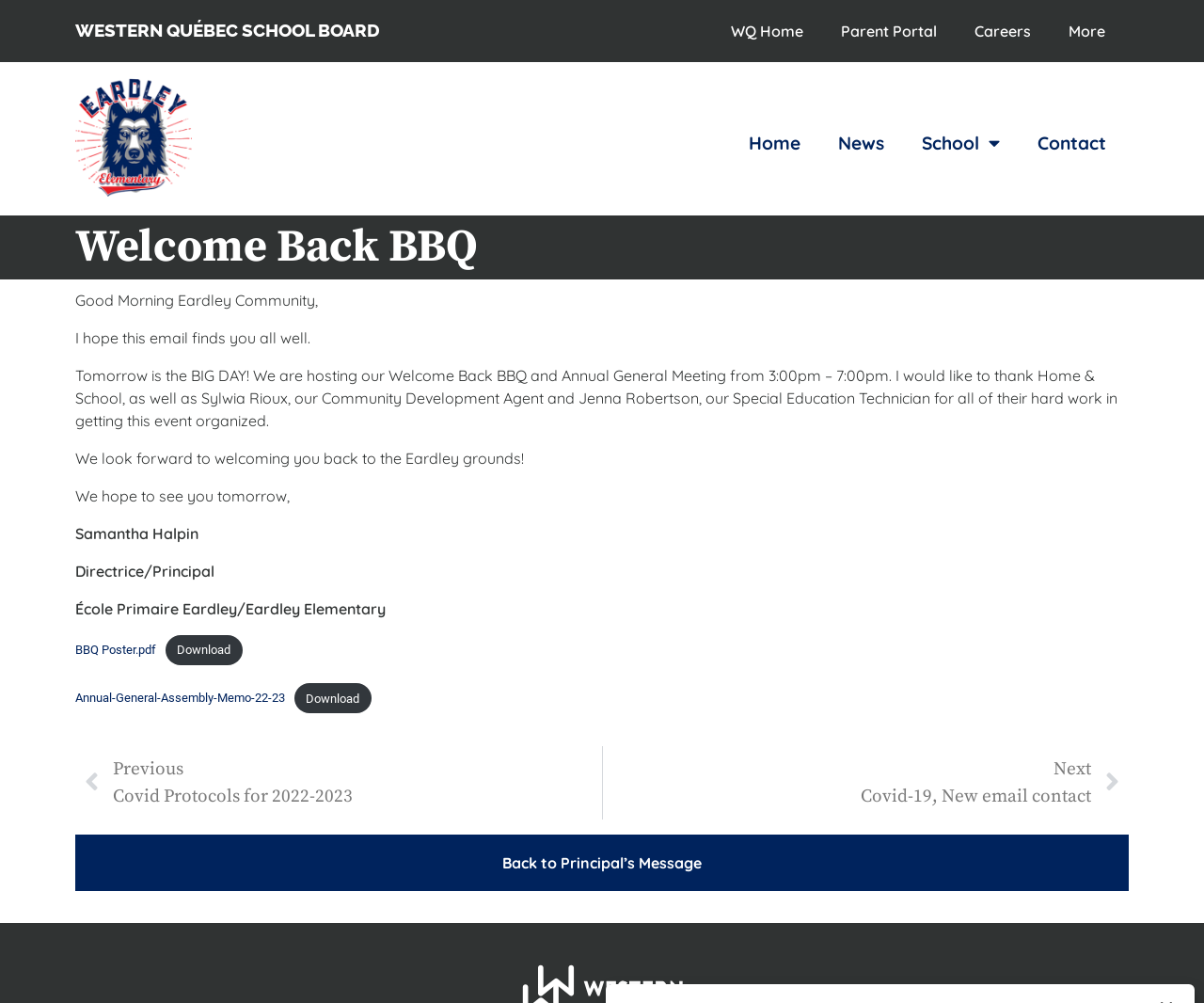Determine the bounding box coordinates of the clickable region to execute the instruction: "Download BBQ Poster". The coordinates should be four float numbers between 0 and 1, denoted as [left, top, right, bottom].

[0.062, 0.641, 0.13, 0.655]